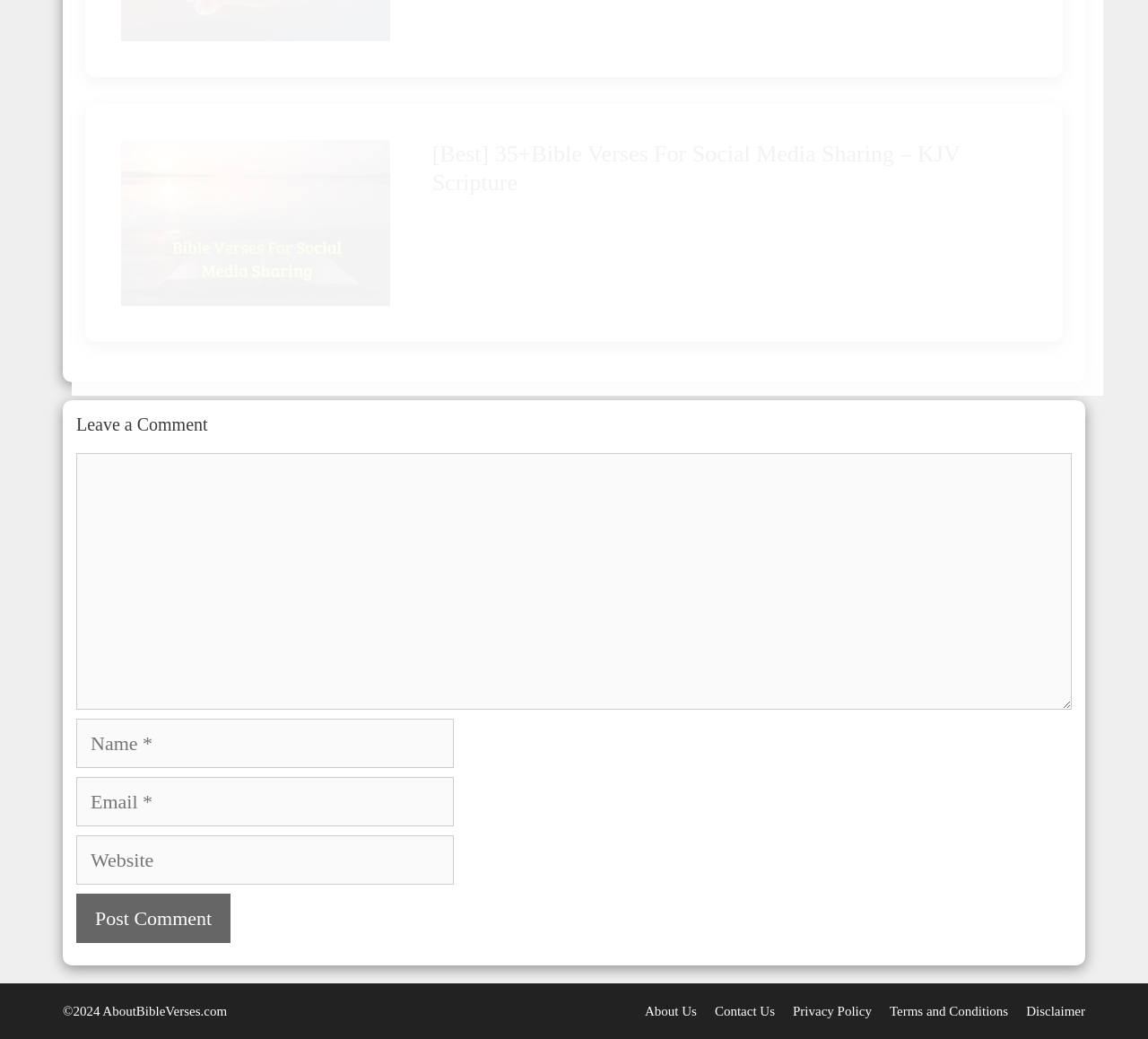What is the purpose of the textboxes?
Based on the image, provide your answer in one word or phrase.

Leave a comment